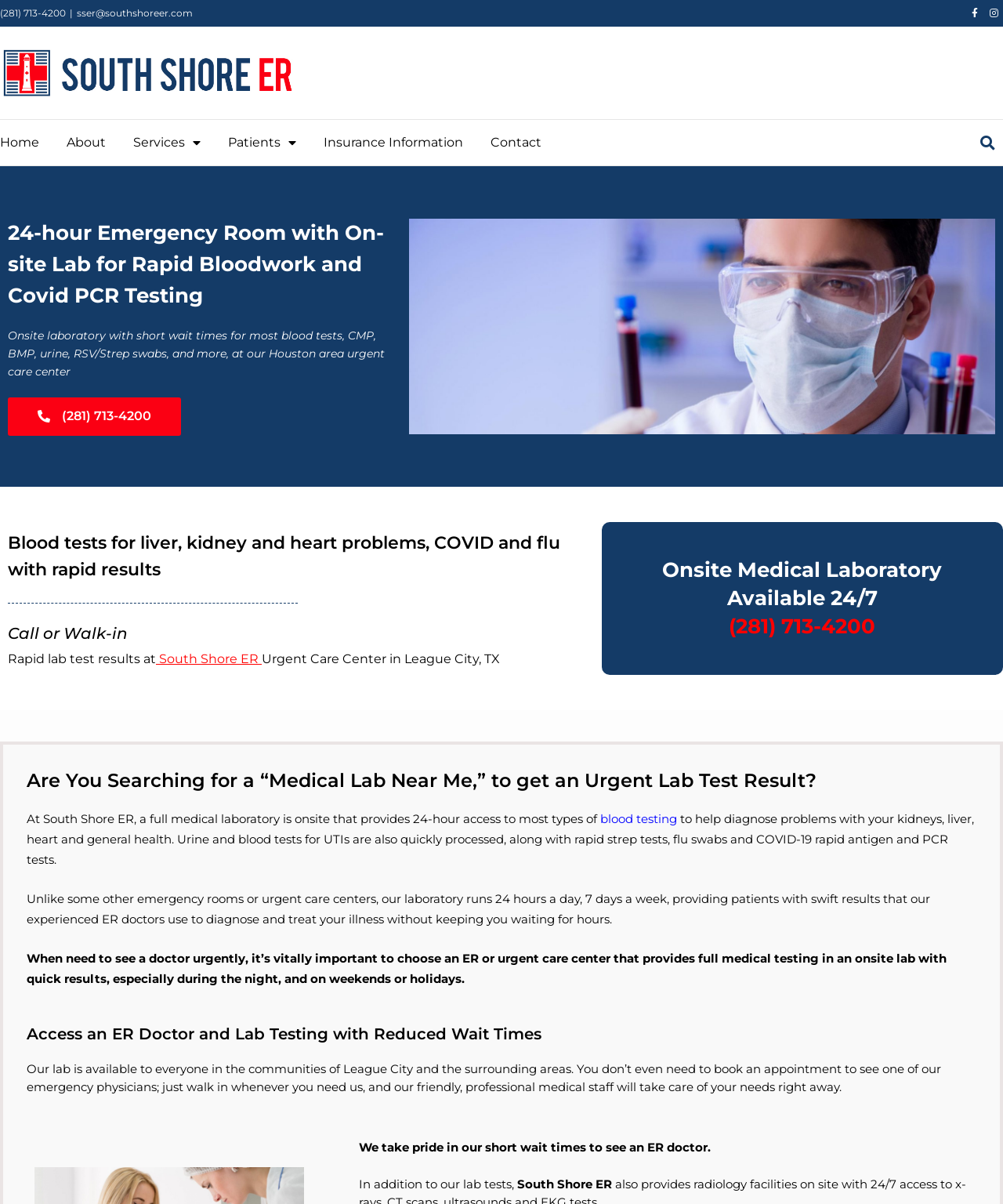Locate the bounding box coordinates of the clickable region to complete the following instruction: "Contact the emergency room."

[0.489, 0.1, 0.54, 0.138]